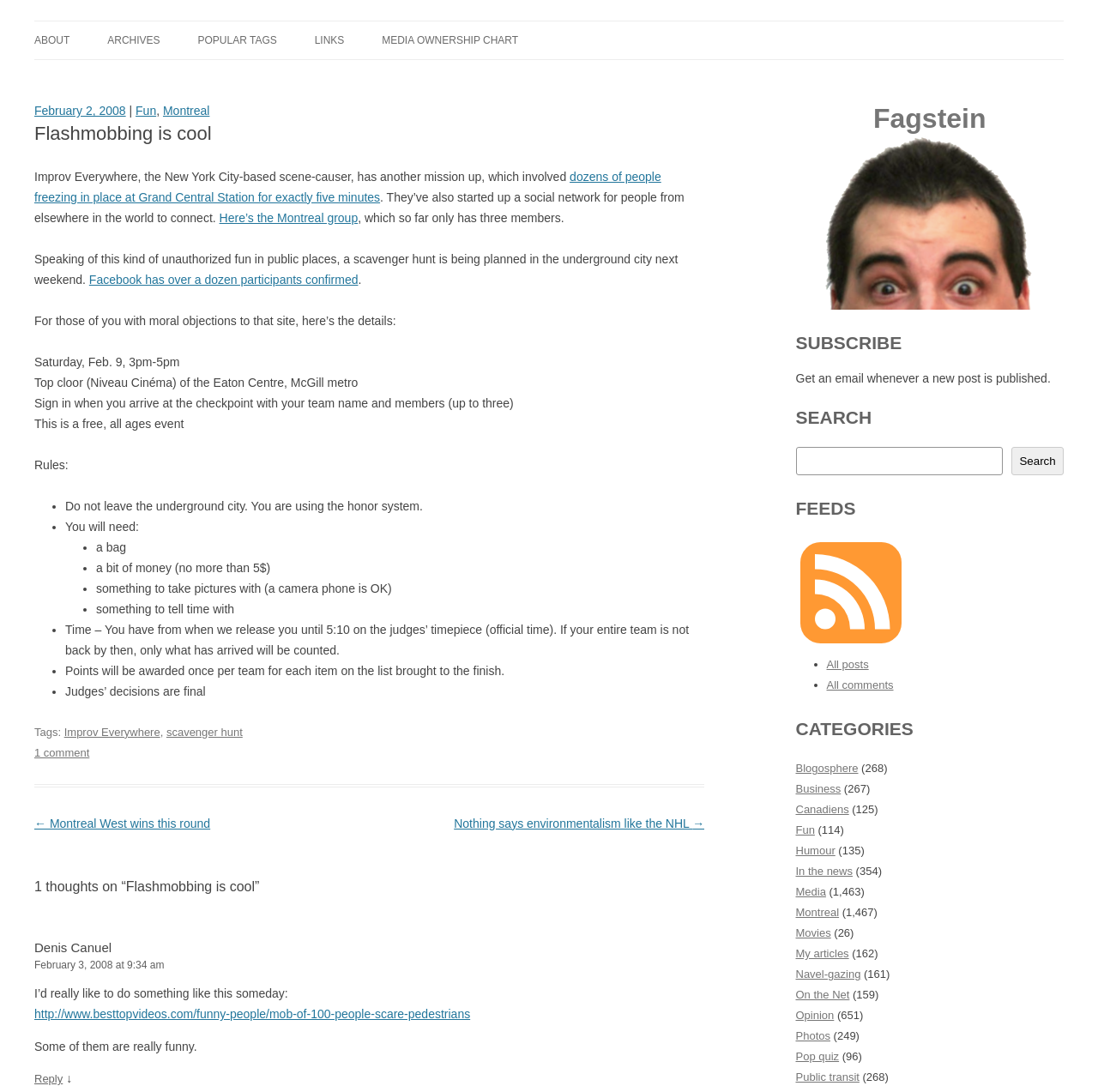What is the date of the scavenger hunt? Analyze the screenshot and reply with just one word or a short phrase.

February 9